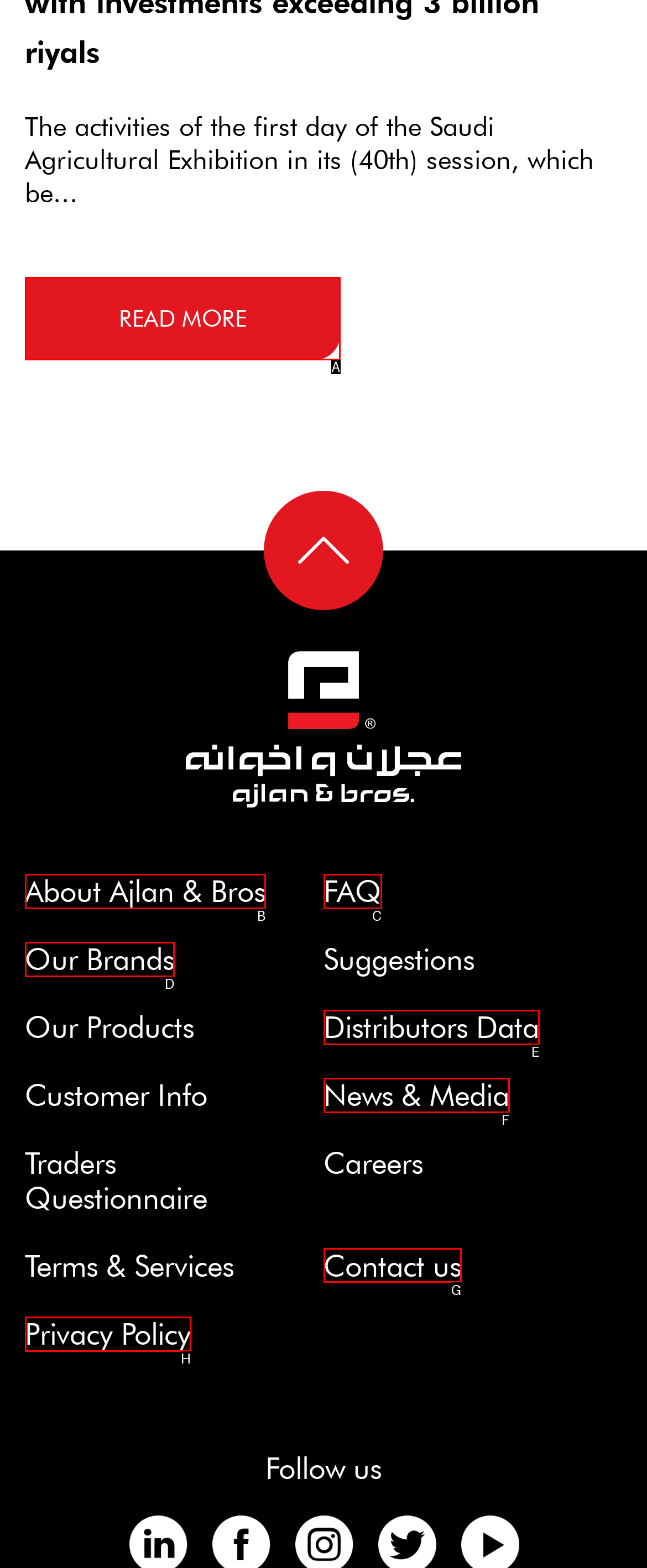Determine which HTML element to click for this task: Contact us for more information Provide the letter of the selected choice.

G